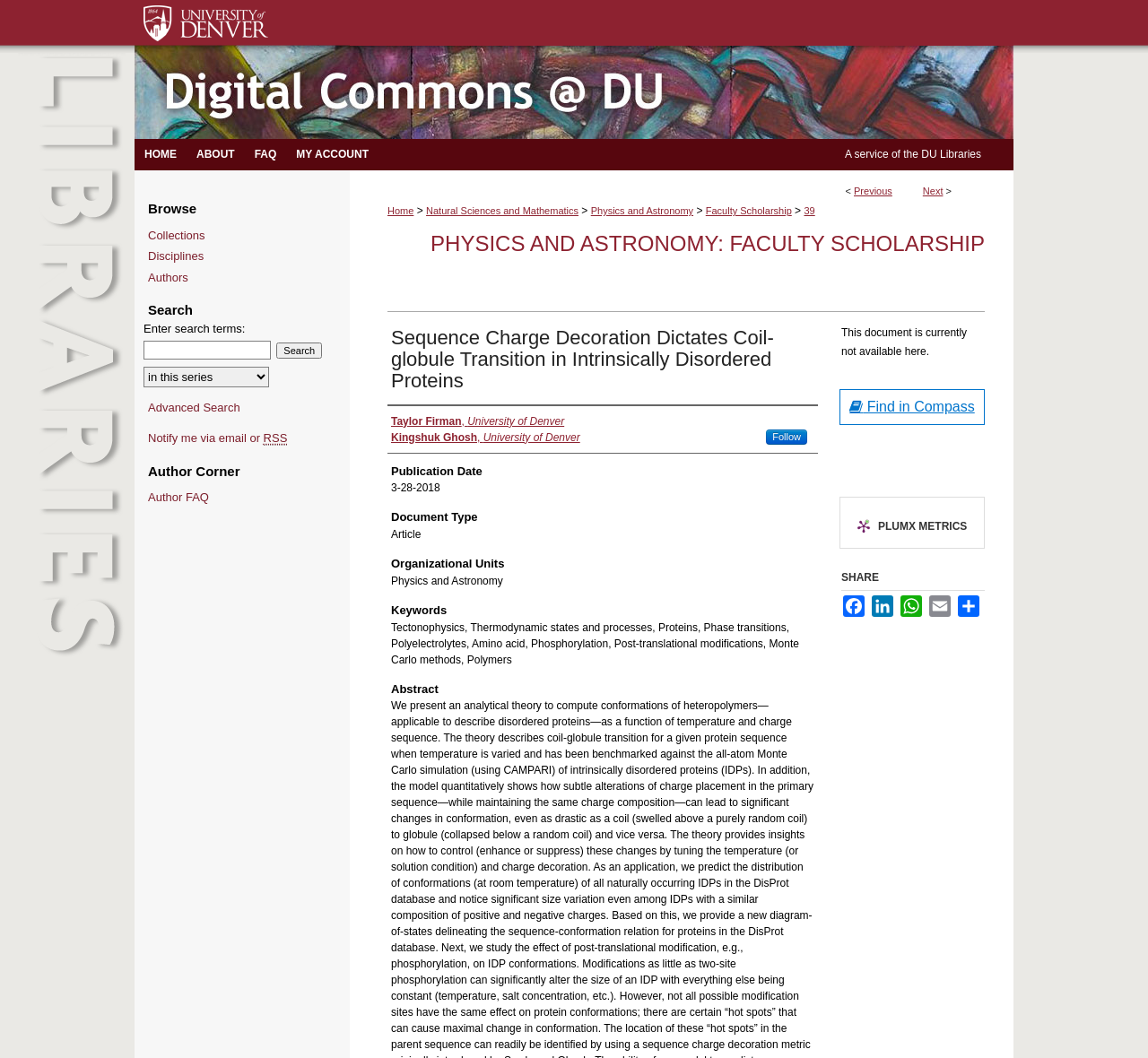Locate the bounding box coordinates of the area to click to fulfill this instruction: "Search for a keyword". The bounding box should be presented as four float numbers between 0 and 1, in the order [left, top, right, bottom].

[0.125, 0.322, 0.236, 0.34]